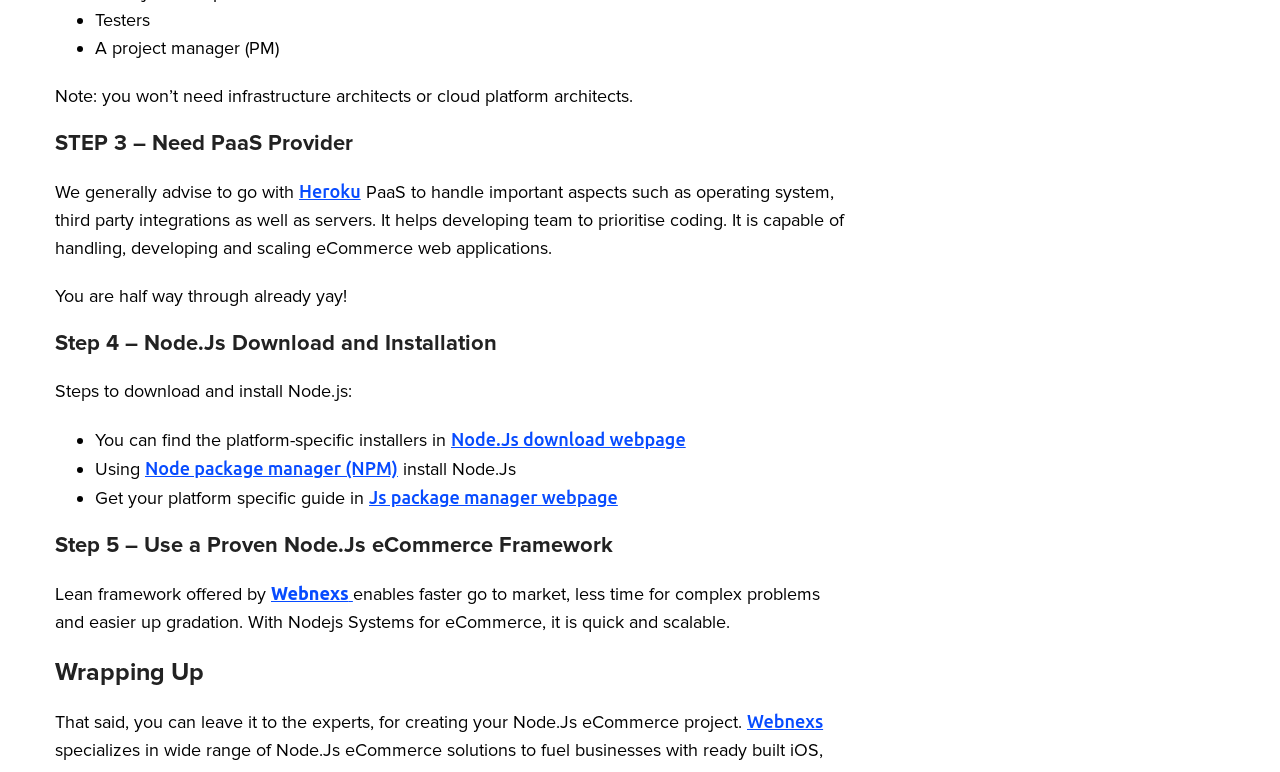How many ways are there to download and install Node.js?
Based on the image, give a one-word or short phrase answer.

Three